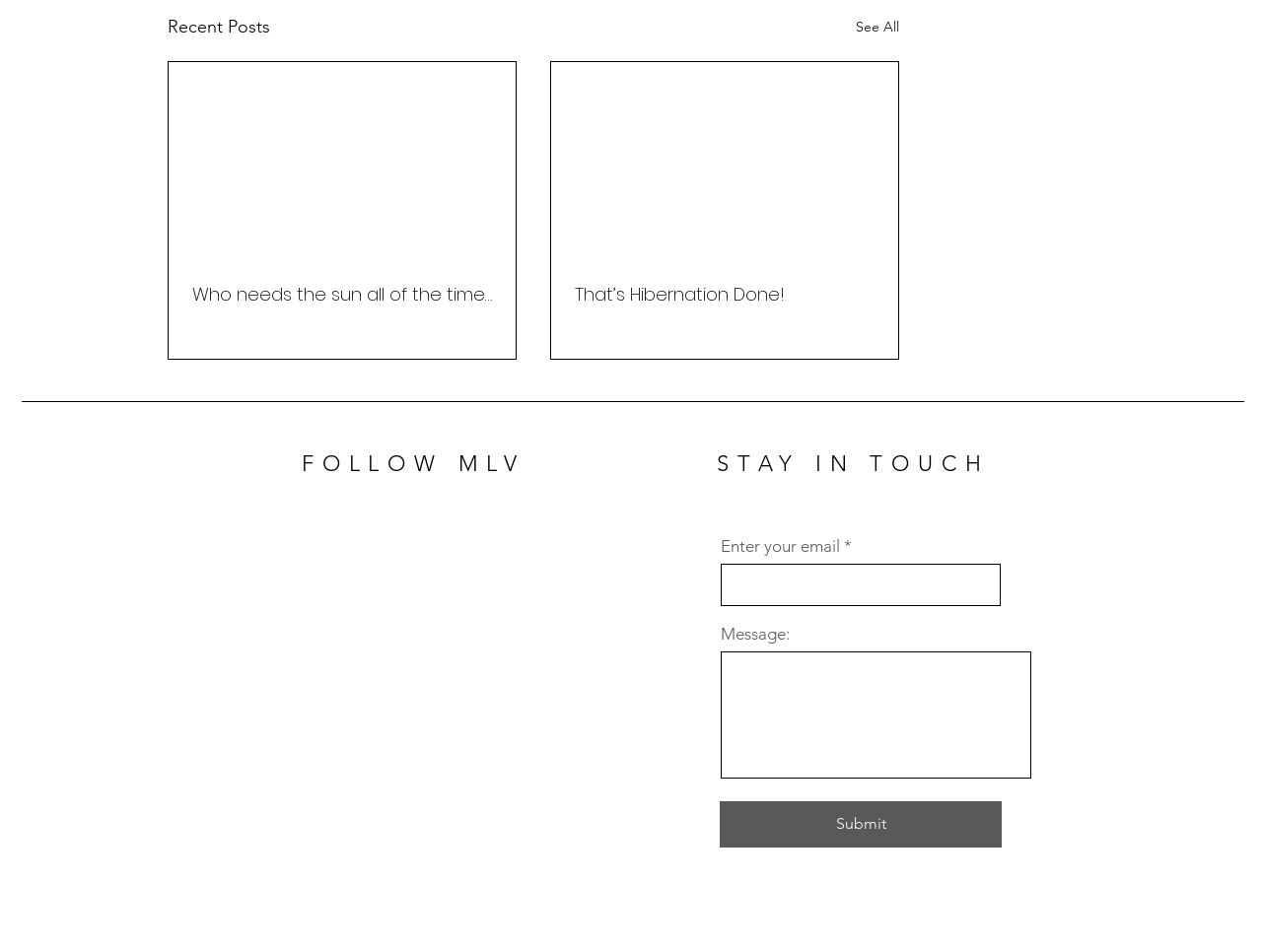How many social media links are there? Refer to the image and provide a one-word or short phrase answer.

2